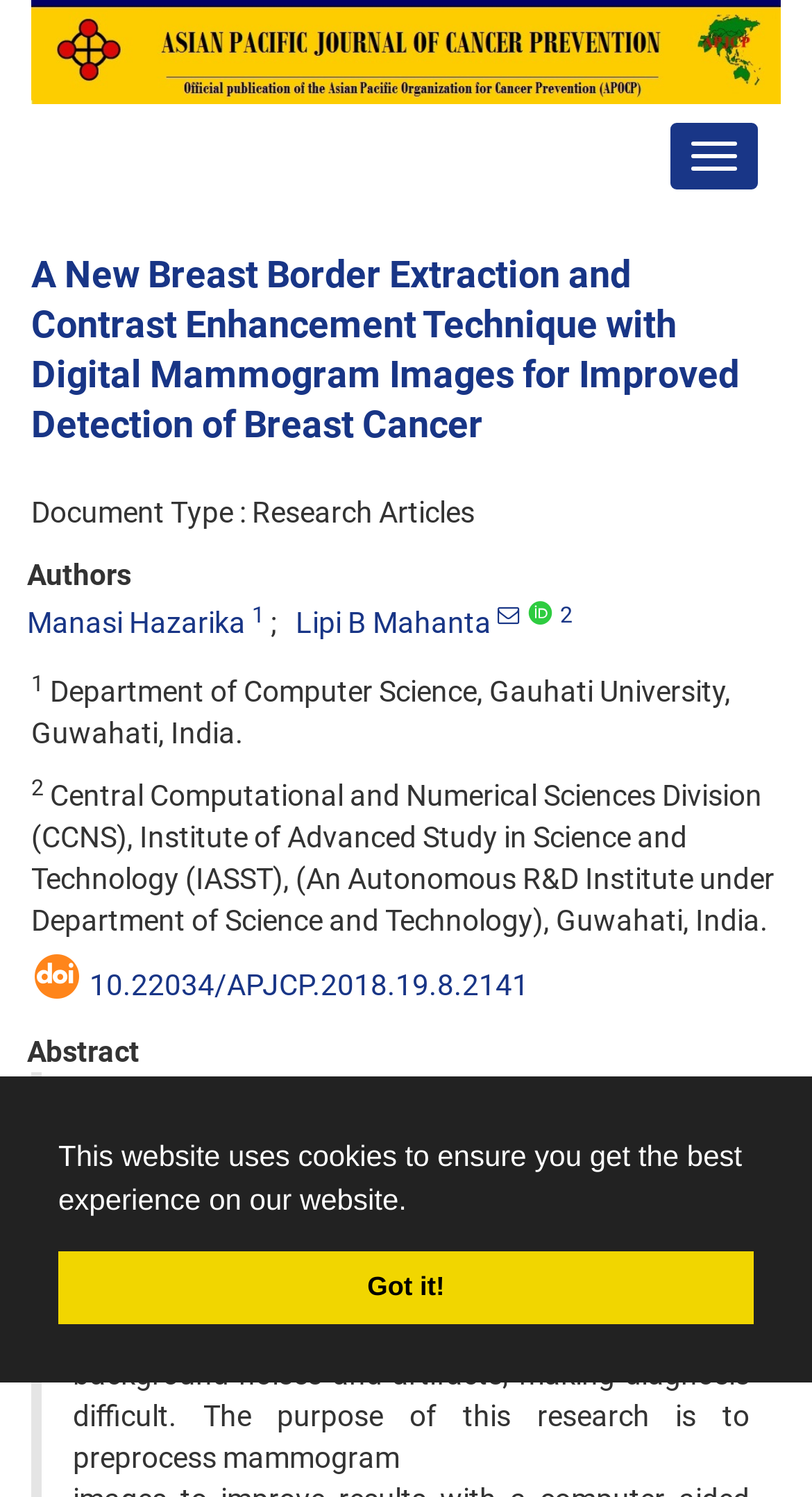Locate the bounding box coordinates of the clickable area needed to fulfill the instruction: "view the authors".

[0.033, 0.373, 0.162, 0.396]